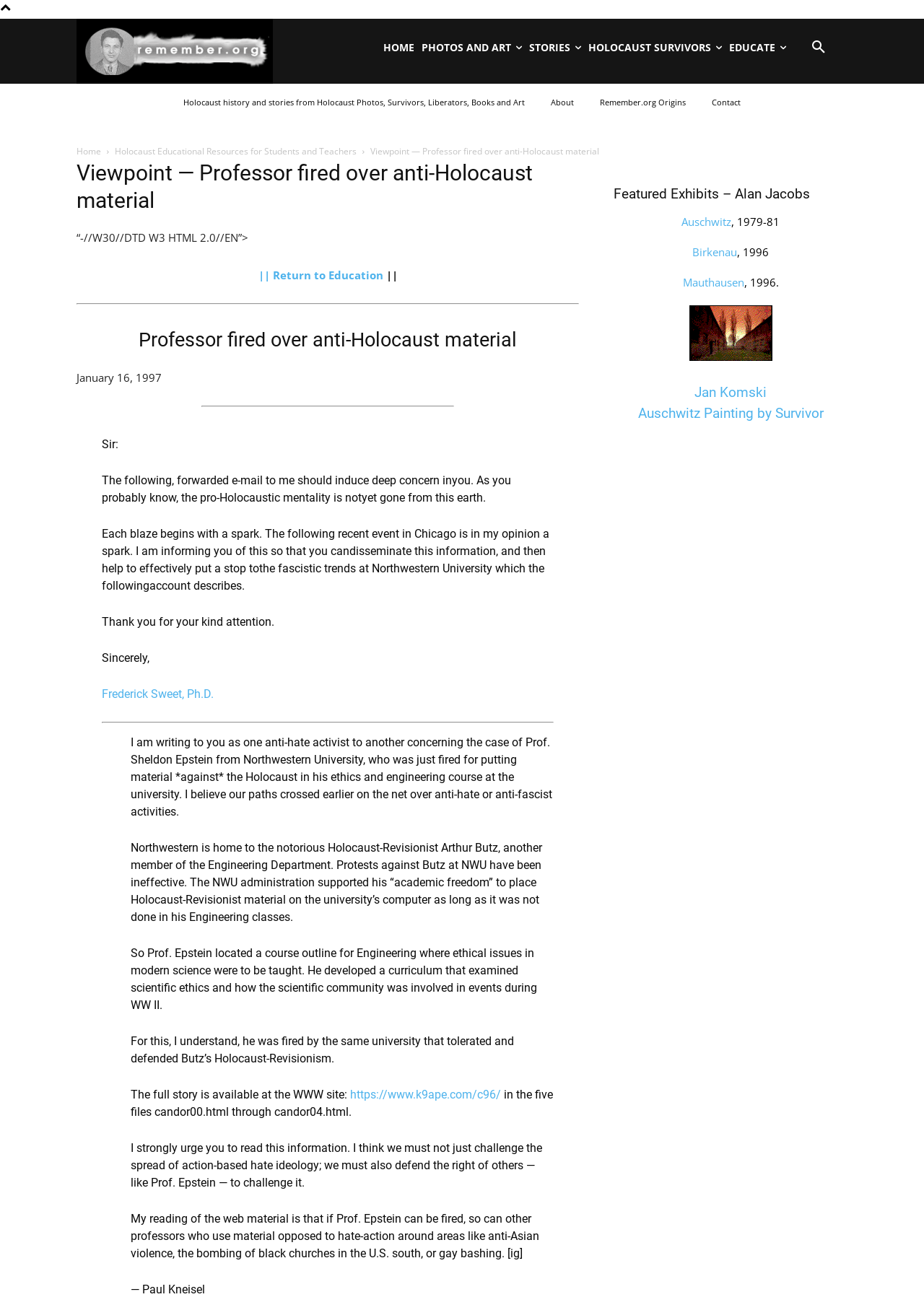Predict the bounding box of the UI element based on this description: "Remember.org Origins".

[0.641, 0.07, 0.75, 0.087]